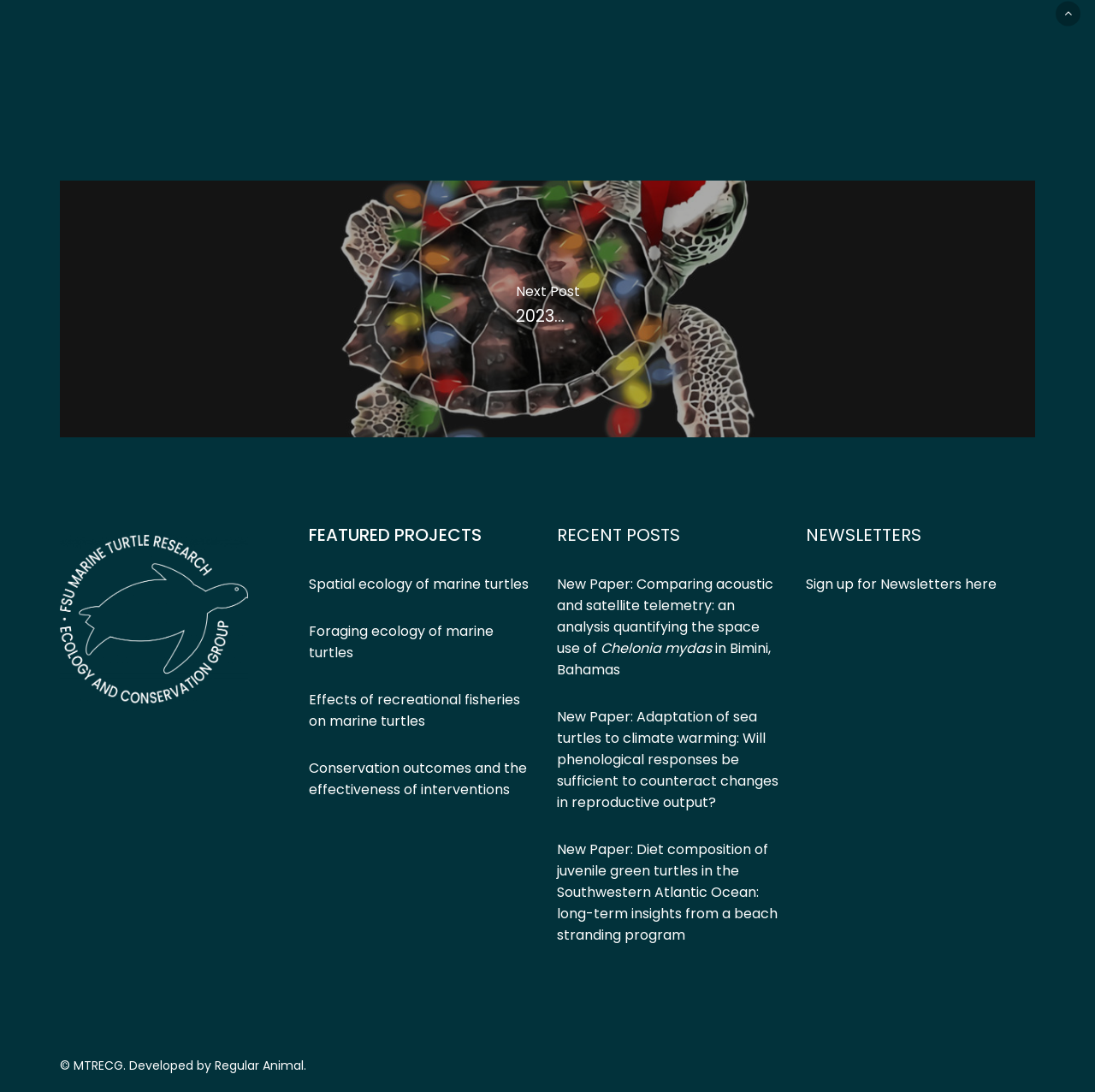Specify the bounding box coordinates of the element's region that should be clicked to achieve the following instruction: "Sign up for Newsletters". The bounding box coordinates consist of four float numbers between 0 and 1, in the format [left, top, right, bottom].

[0.736, 0.526, 0.878, 0.544]